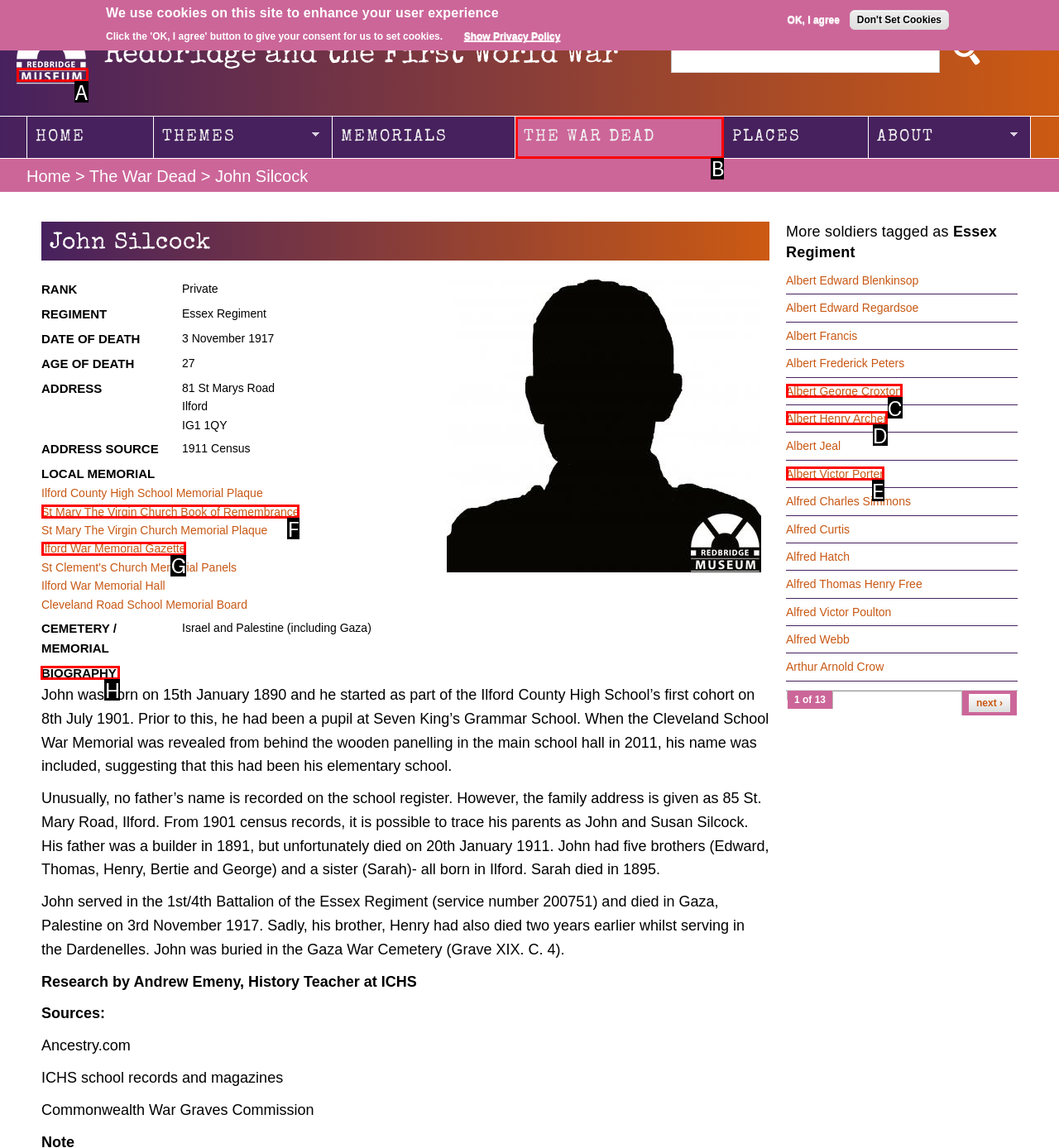To achieve the task: View John Silcock's biography, indicate the letter of the correct choice from the provided options.

H